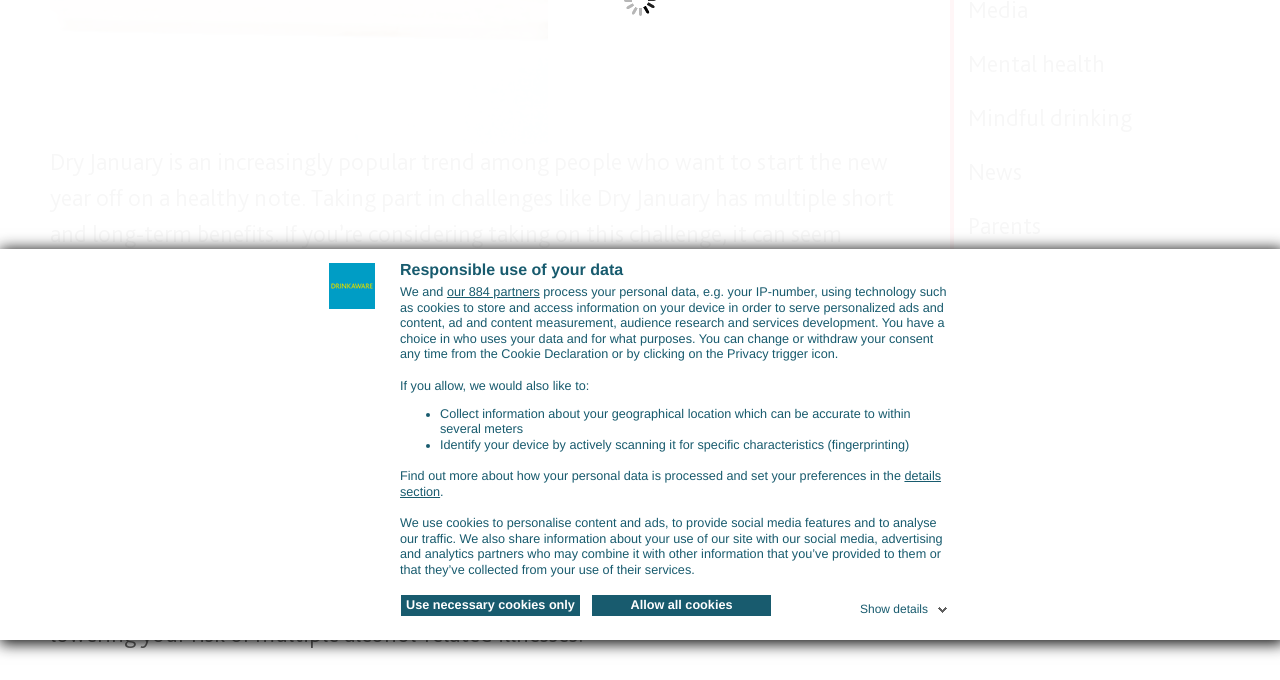Locate the bounding box of the UI element described in the following text: "Allow all cookies".

[0.462, 0.874, 0.602, 0.906]